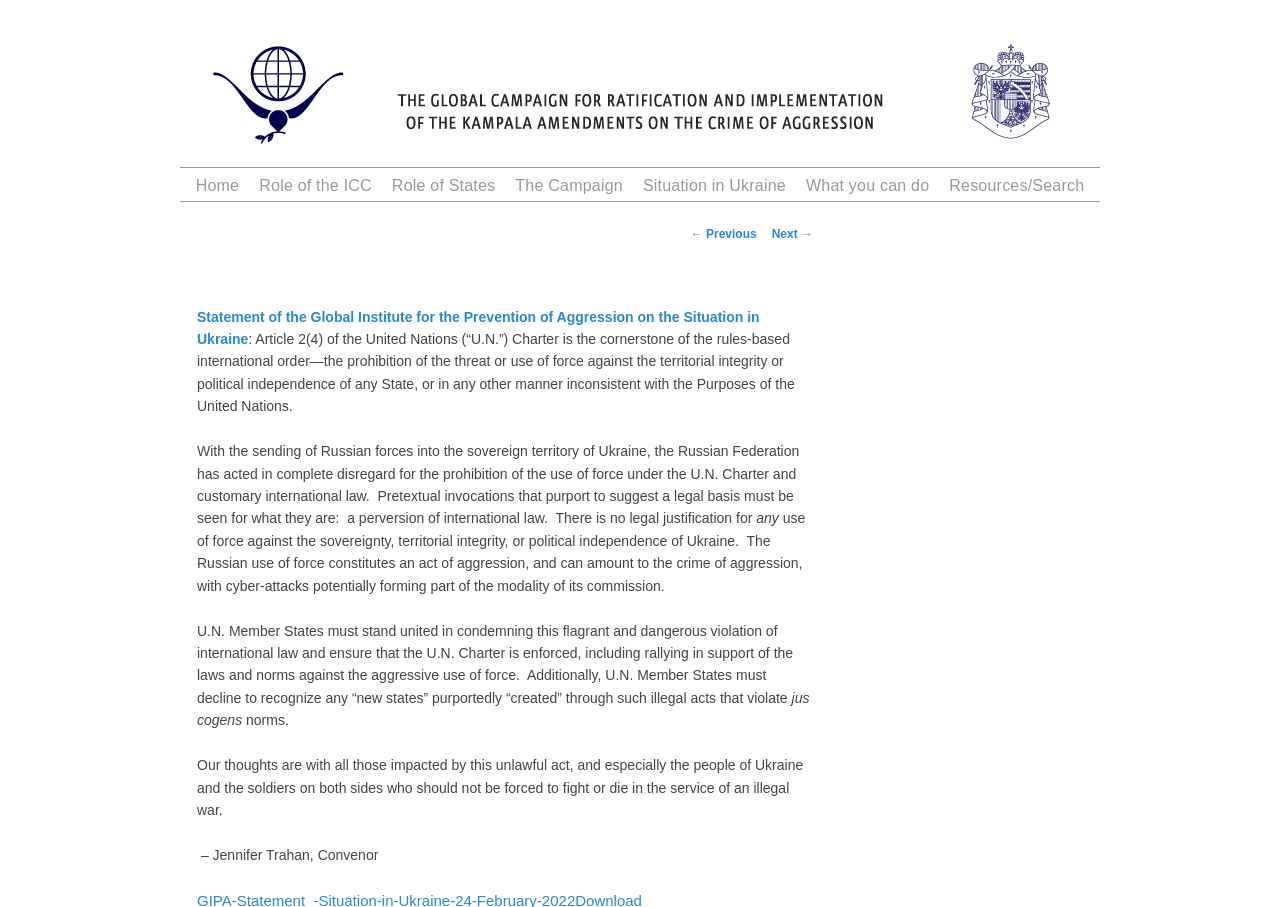Highlight the bounding box coordinates of the element you need to click to perform the following instruction: "Learn about the role of the ICC."

[0.203, 0.188, 0.291, 0.221]